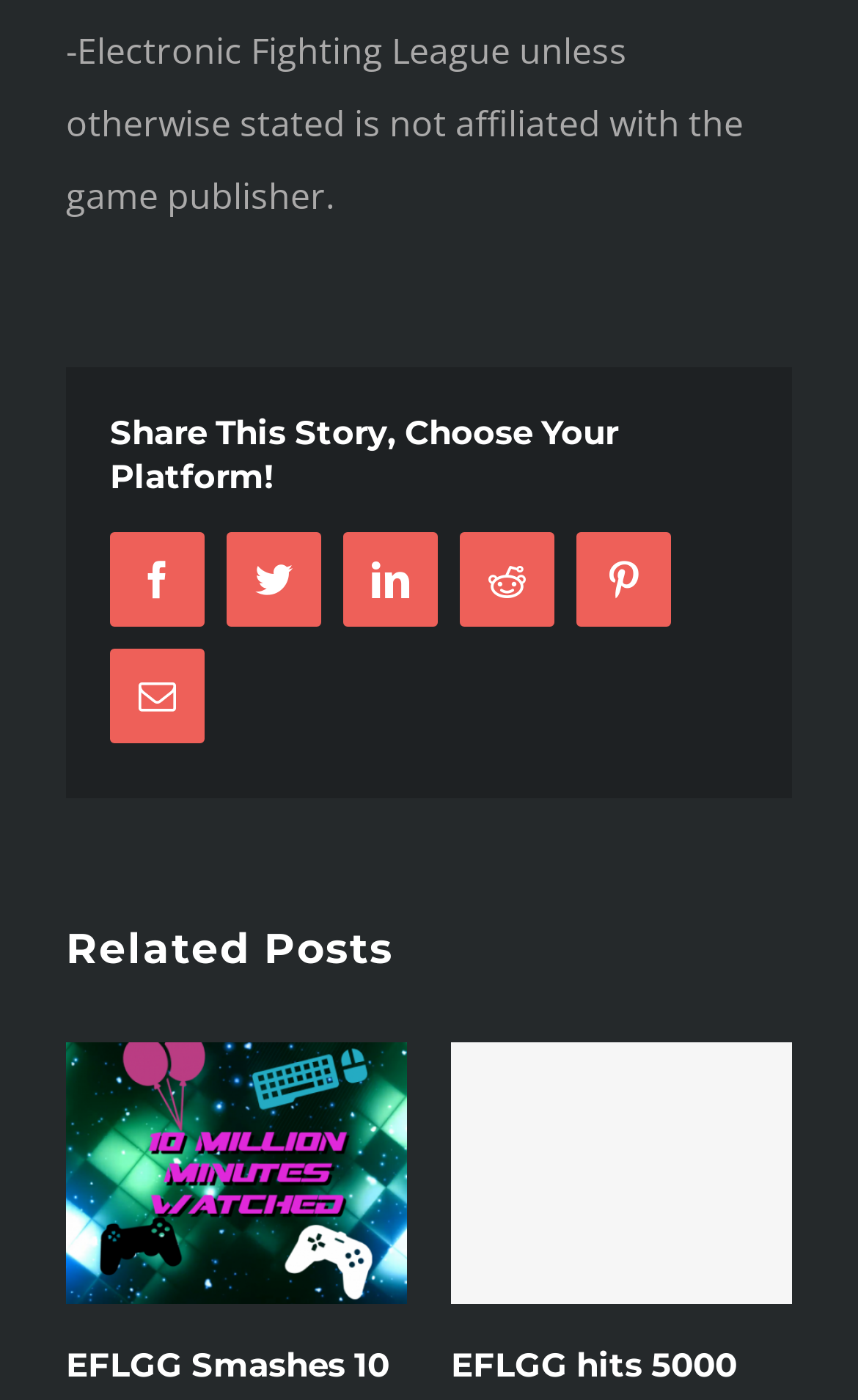How many links are there in the 'Share This Story, Choose Your Platform!' section?
Please provide a single word or phrase answer based on the image.

6